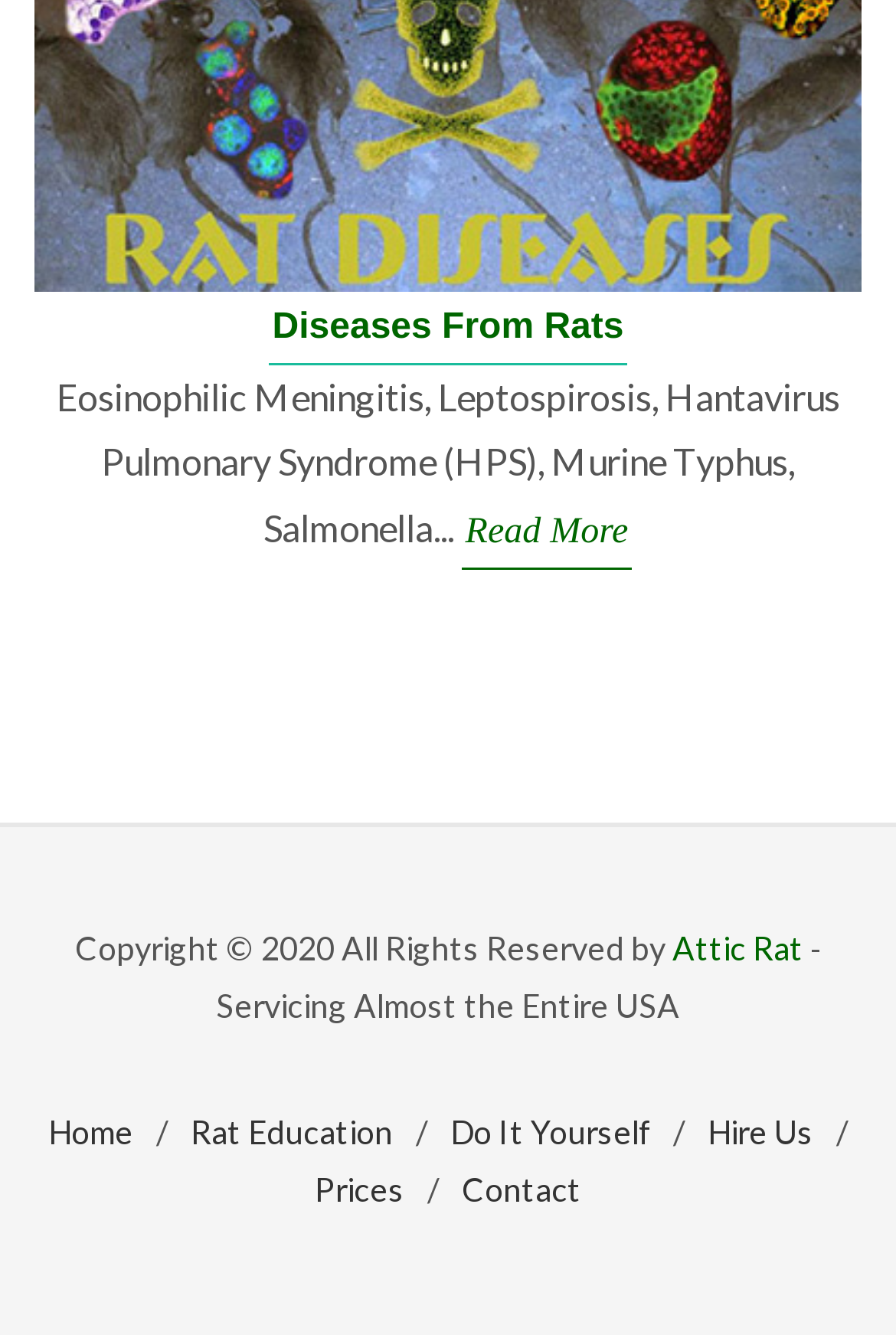Please respond to the question with a concise word or phrase:
What is the name of the company providing services?

Attic Rat